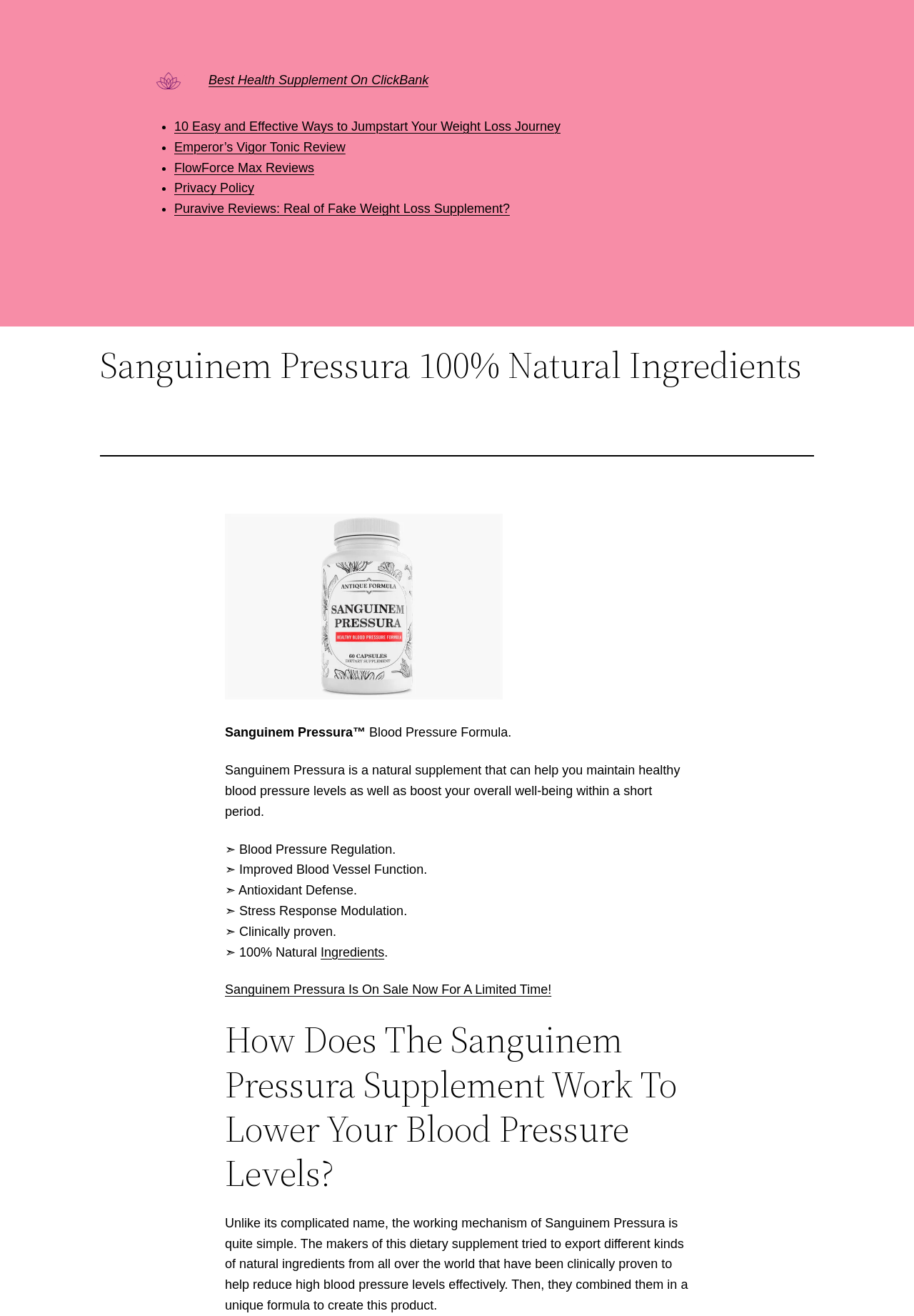Provide the bounding box coordinates for the UI element that is described as: "Ingredients".

[0.351, 0.718, 0.42, 0.729]